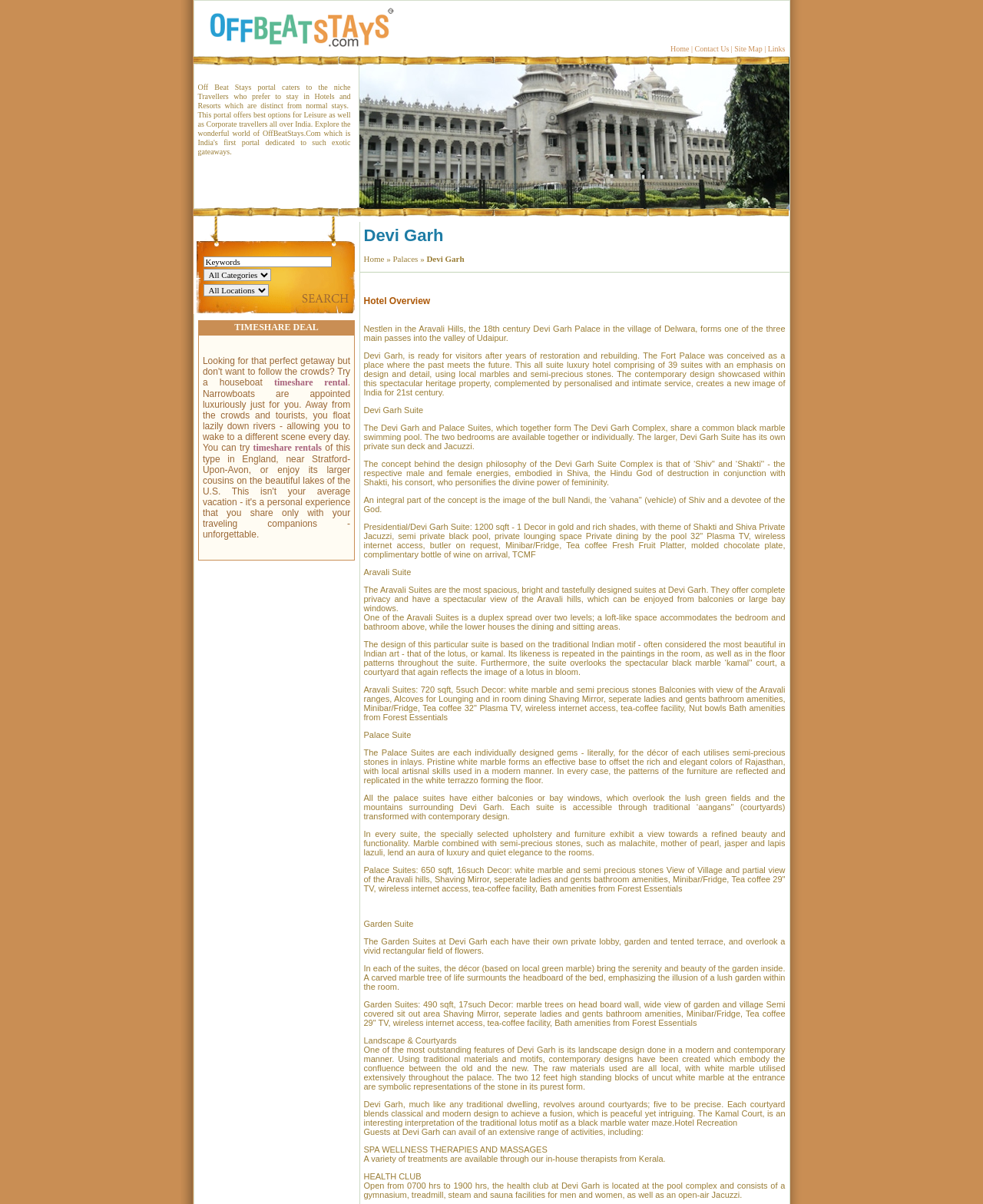Locate the bounding box coordinates for the element described below: "input value="Submit" alt="Submit" name="Submit" value="Submit"". The coordinates must be four float values between 0 and 1, formatted as [left, top, right, bottom].

[0.292, 0.235, 0.344, 0.247]